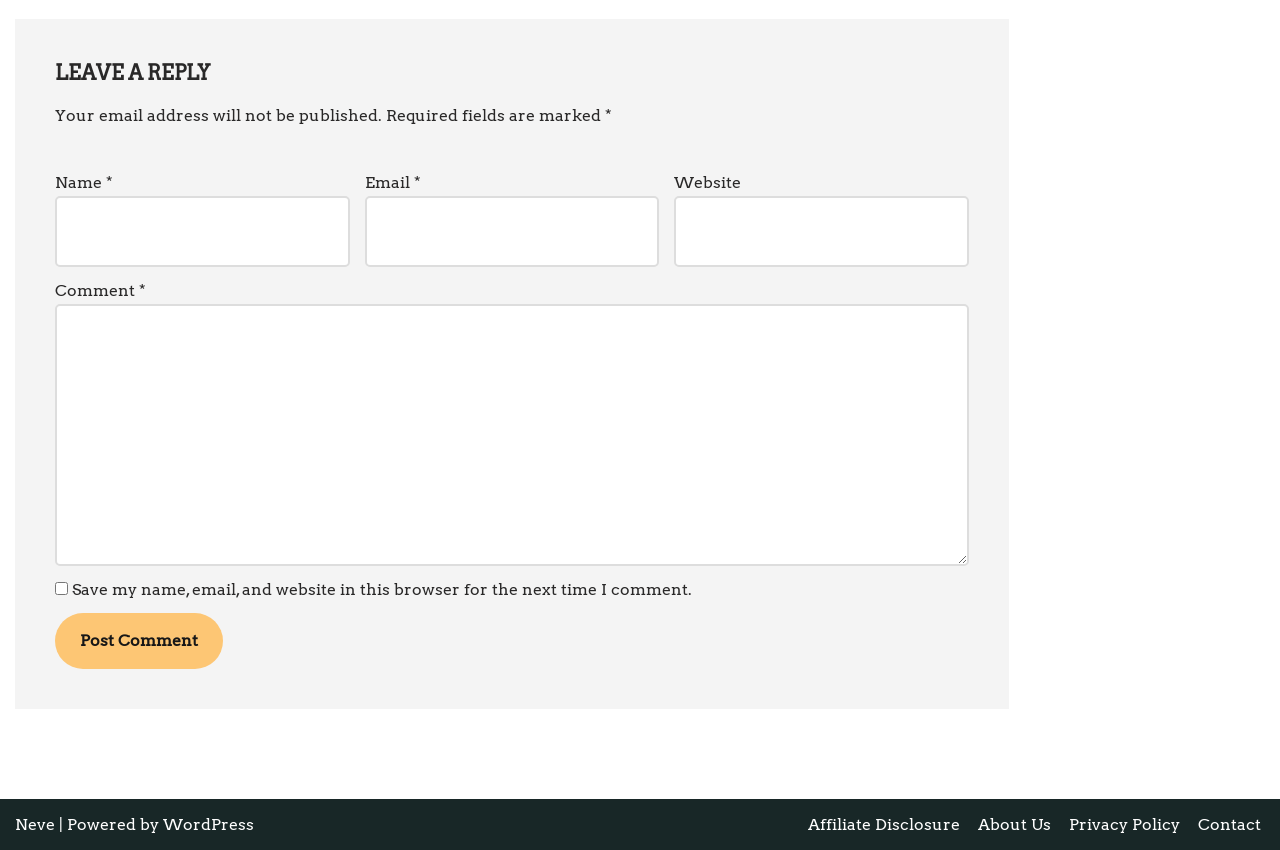Please indicate the bounding box coordinates for the clickable area to complete the following task: "Click the Post Comment button". The coordinates should be specified as four float numbers between 0 and 1, i.e., [left, top, right, bottom].

[0.043, 0.721, 0.174, 0.787]